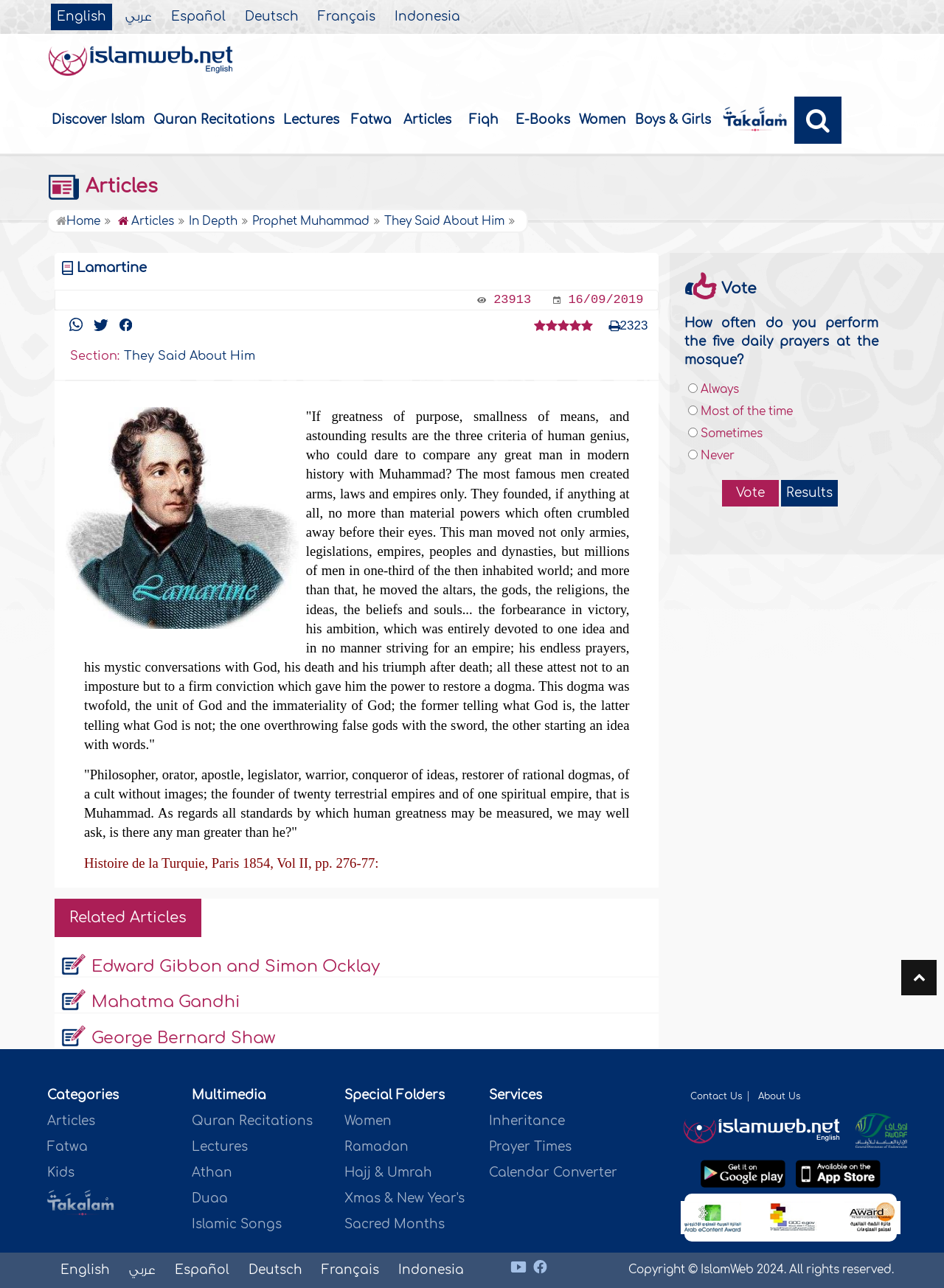Point out the bounding box coordinates of the section to click in order to follow this instruction: "Visit MEXICONOW".

None